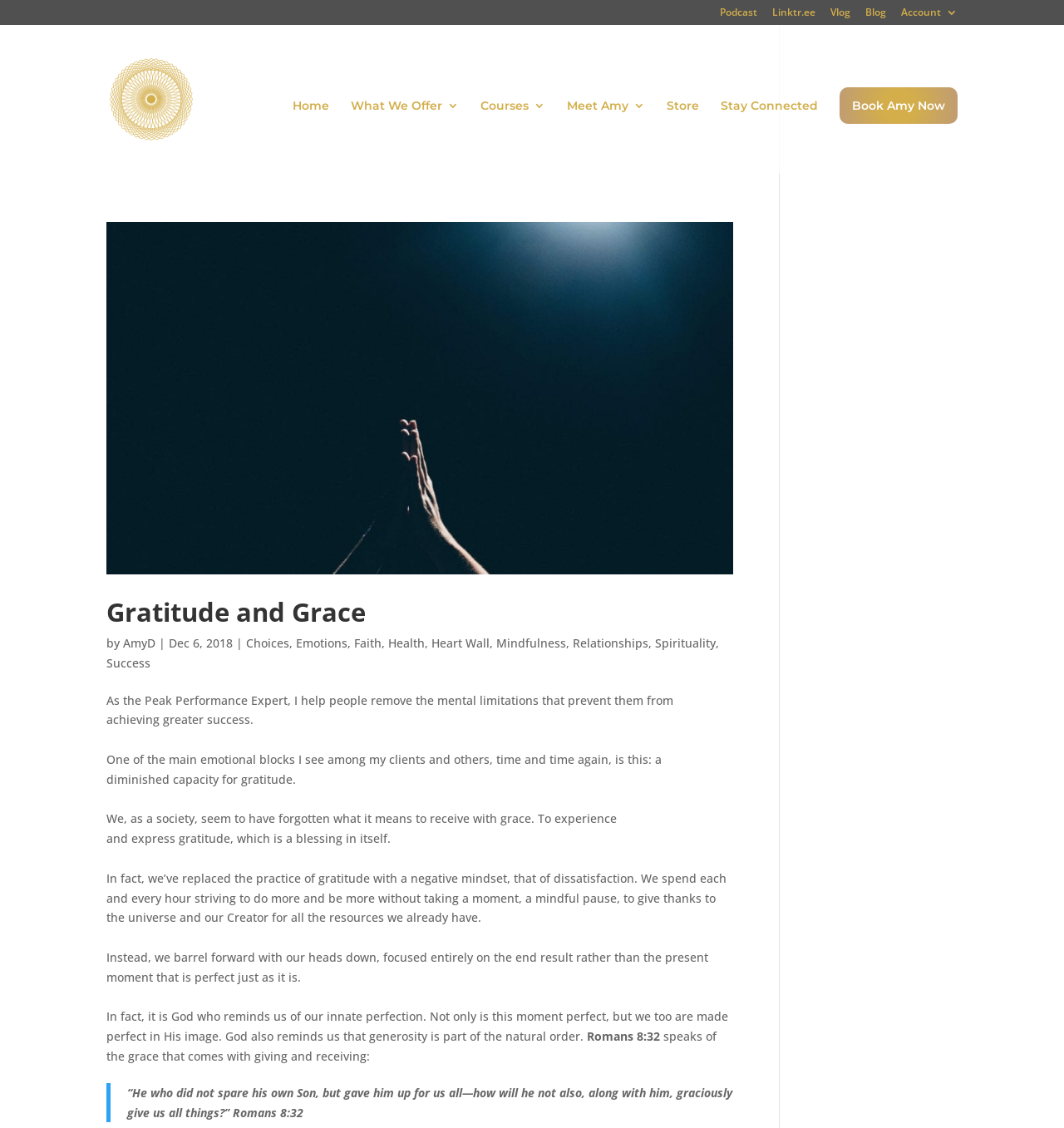Find the bounding box coordinates for the UI element whose description is: "Podcast". The coordinates should be four float numbers between 0 and 1, in the format [left, top, right, bottom].

[0.677, 0.007, 0.712, 0.022]